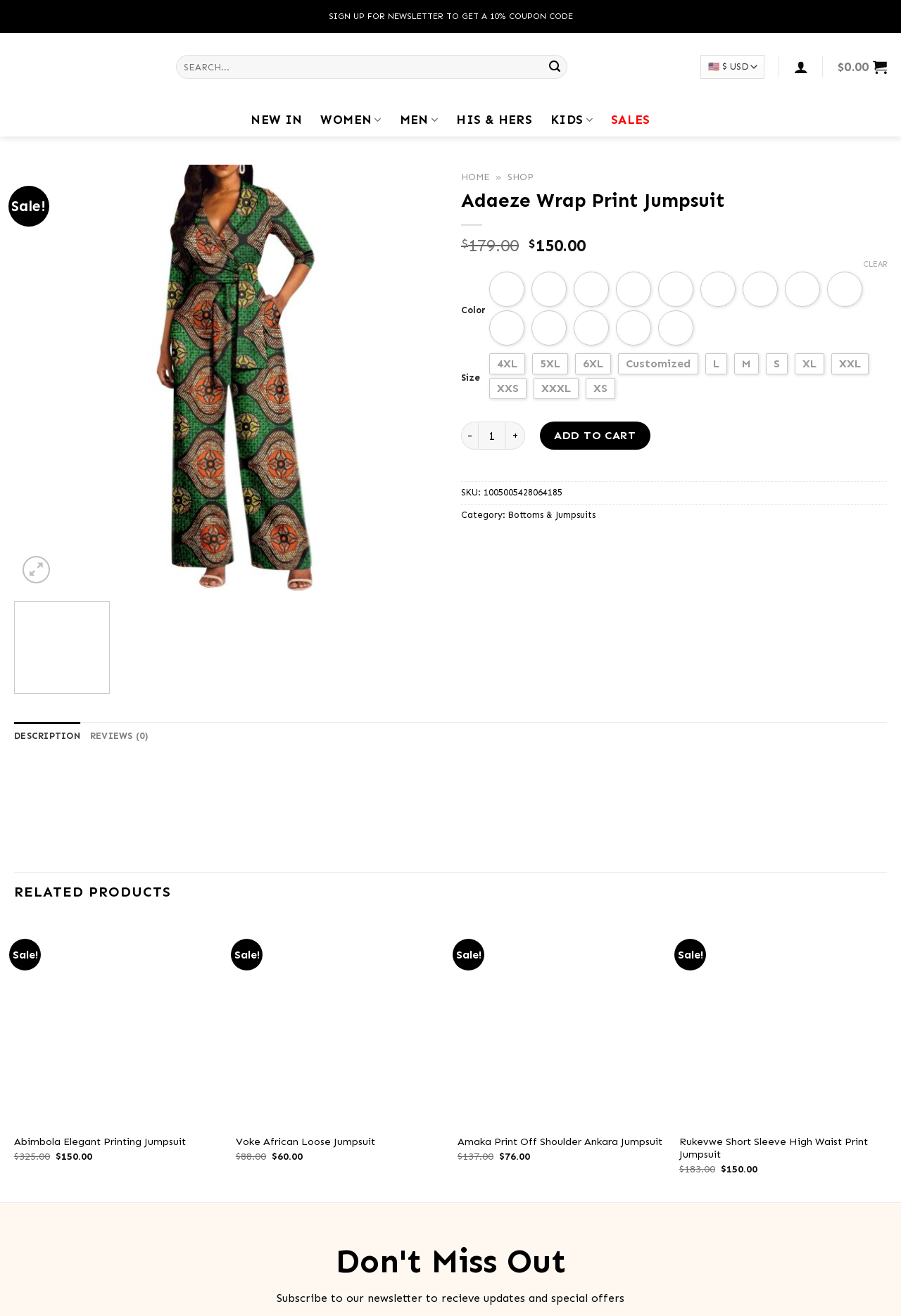Please provide a comprehensive response to the question based on the details in the image: What is the name of the product?

The name of the product can be found in the heading element on the webpage, which is 'Adaeze Wrap Print Jumpsuit'.